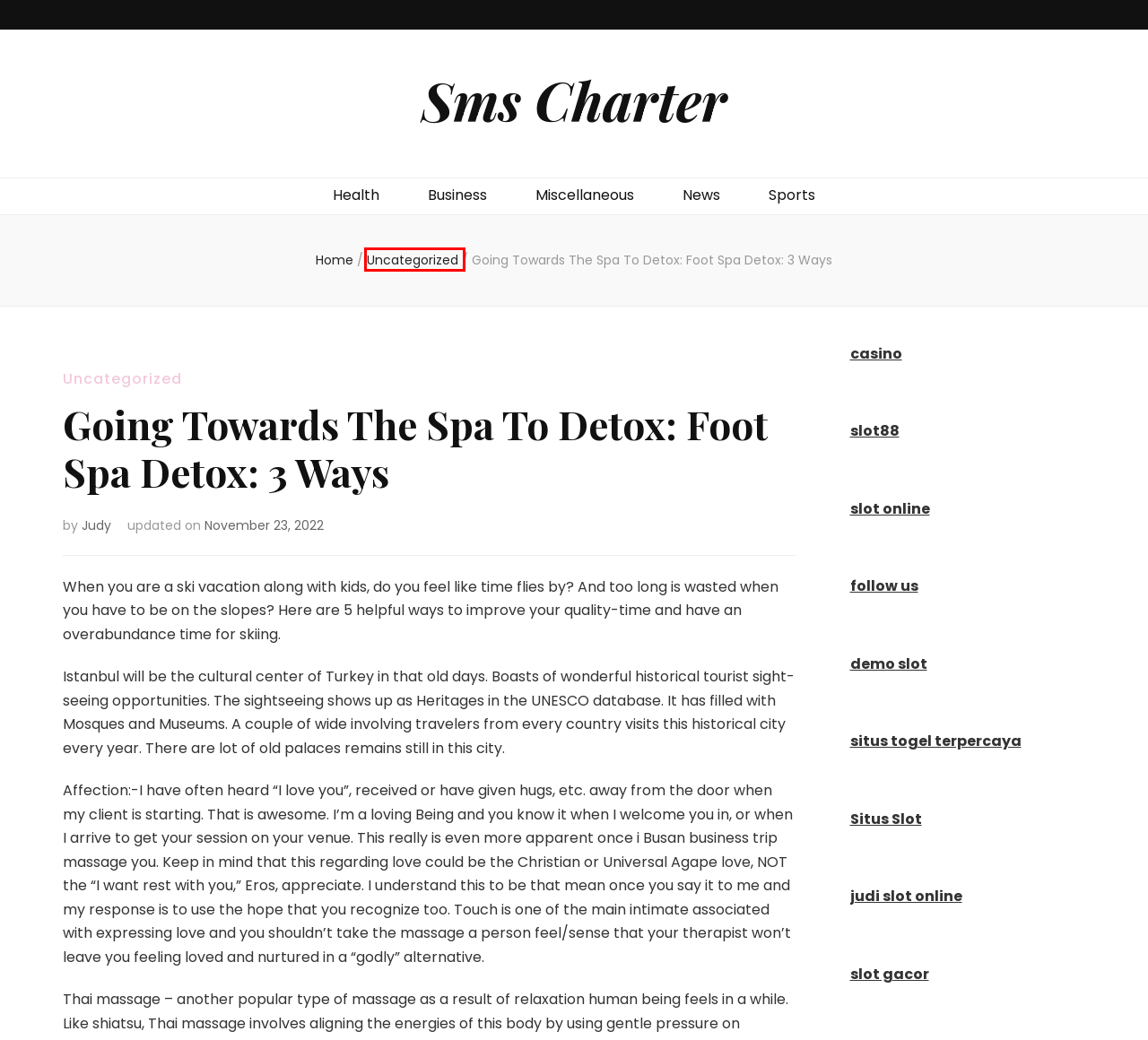View the screenshot of the webpage containing a red bounding box around a UI element. Select the most fitting webpage description for the new page shown after the element in the red bounding box is clicked. Here are the candidates:
A. Sms Charter
B. Miscellaneous – Sms Charter
C. Health – Sms Charter
D. Sports – Sms Charter
E. Daftar 10 Bandar Togel Online Terpercaya dan Terlengkap di Indonesia
F. Uncategorized – Sms Charter
G. Judy – Sms Charter
H. Business – Sms Charter

F